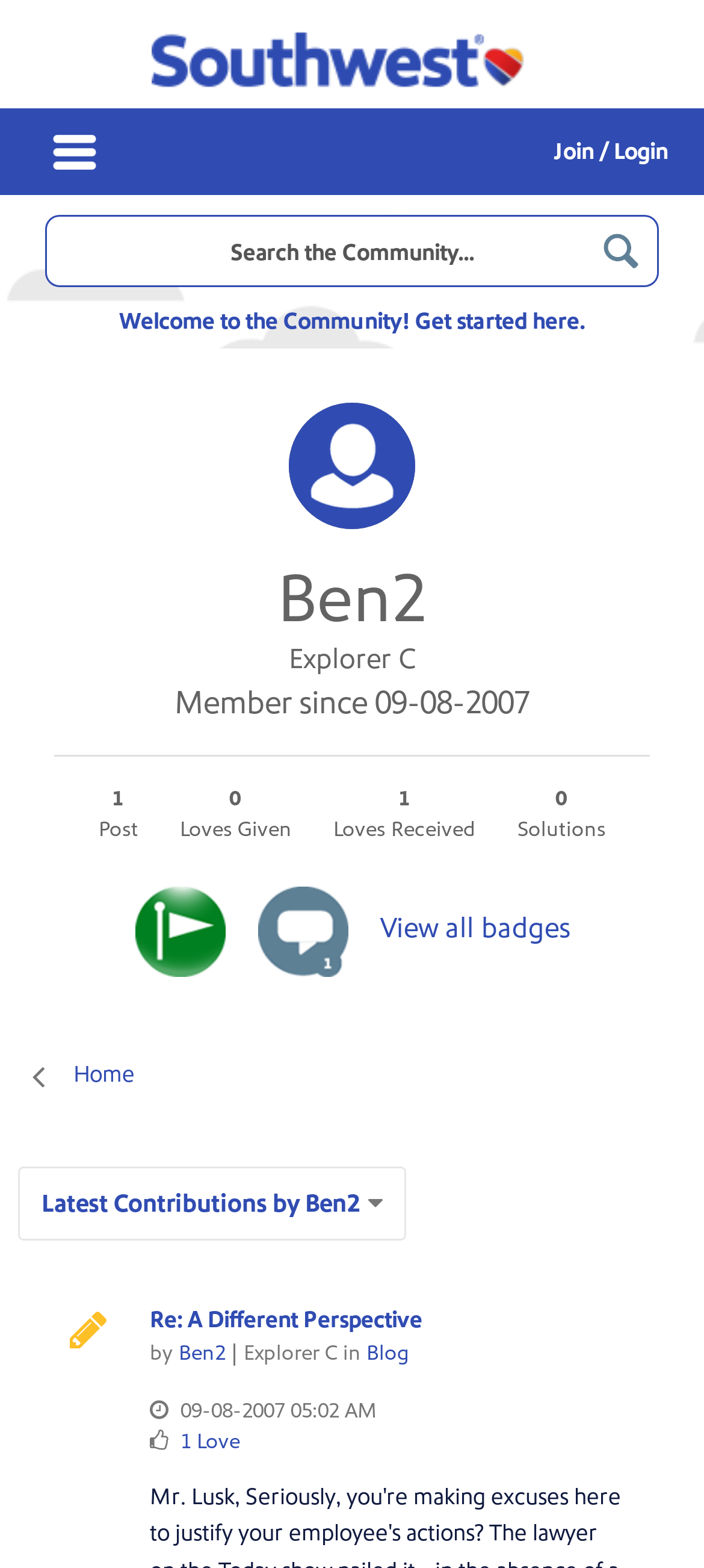Using the description: "Latest Contributions by Ben2", determine the UI element's bounding box coordinates. Ensure the coordinates are in the format of four float numbers between 0 and 1, i.e., [left, top, right, bottom].

[0.026, 0.744, 0.577, 0.791]